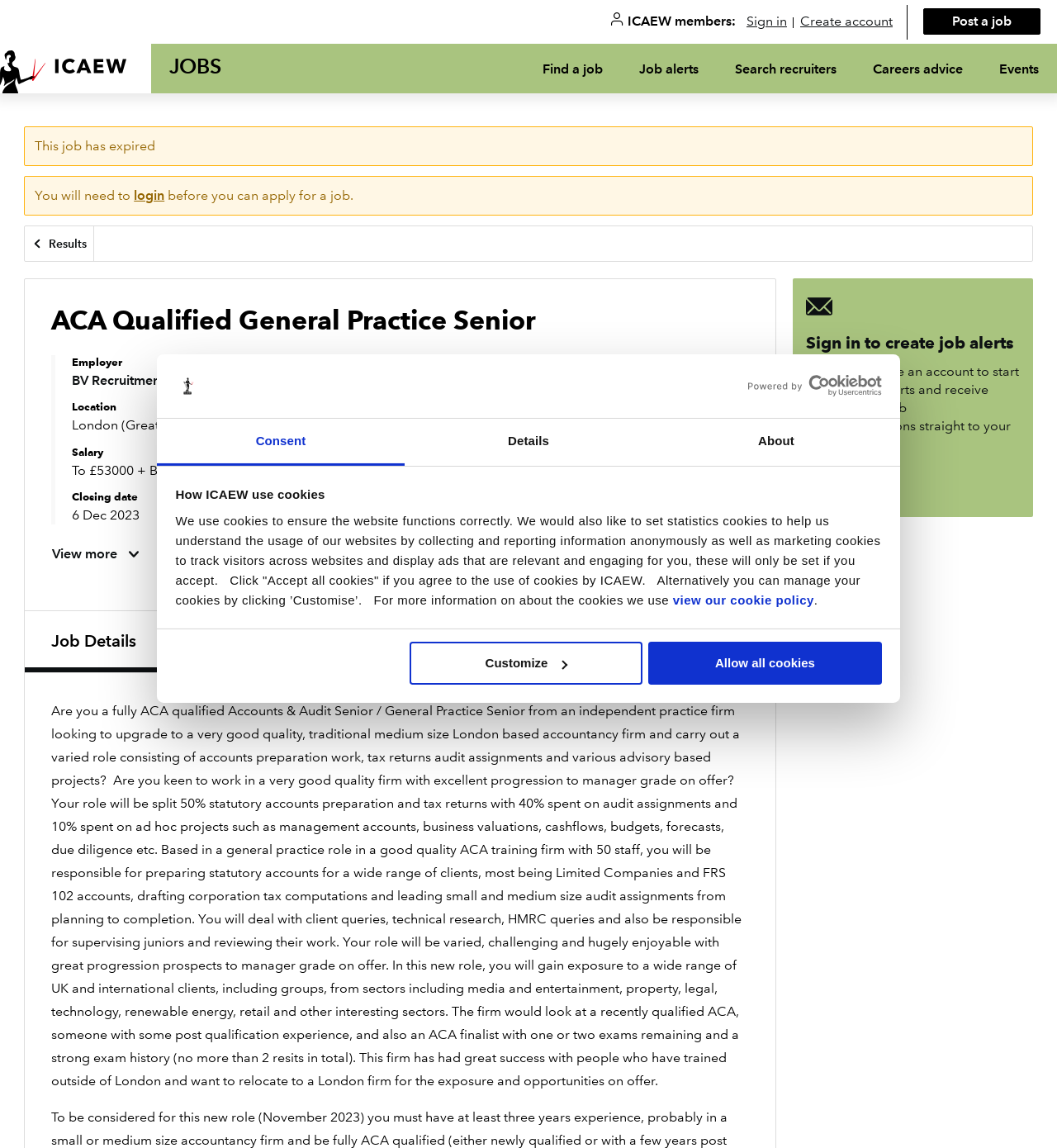Please identify the bounding box coordinates of the clickable region that I should interact with to perform the following instruction: "Click the 'Customize' button". The coordinates should be expressed as four float numbers between 0 and 1, i.e., [left, top, right, bottom].

[0.387, 0.559, 0.608, 0.596]